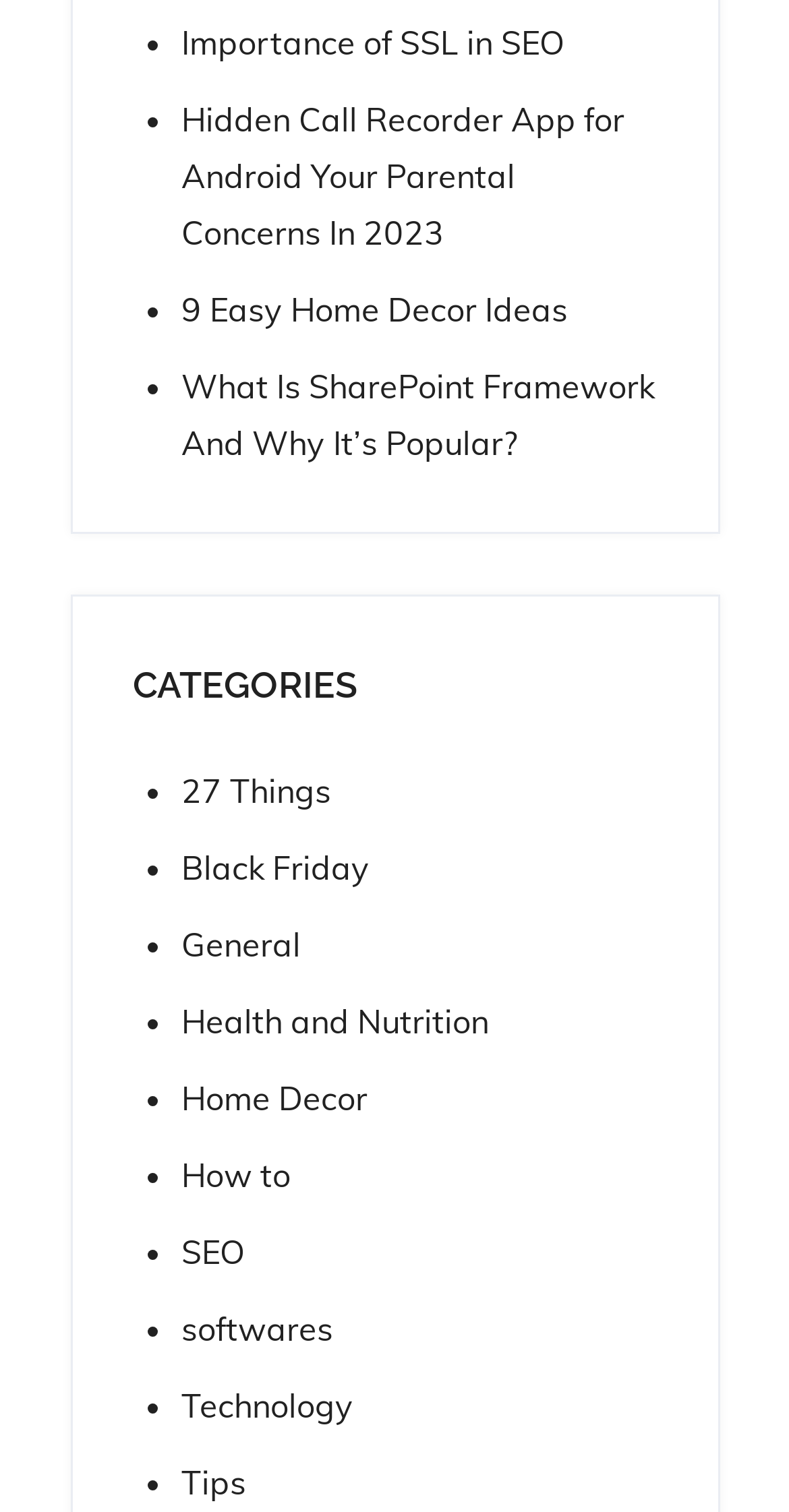Identify the coordinates of the bounding box for the element that must be clicked to accomplish the instruction: "Learn about SharePoint Framework".

[0.229, 0.242, 0.829, 0.306]